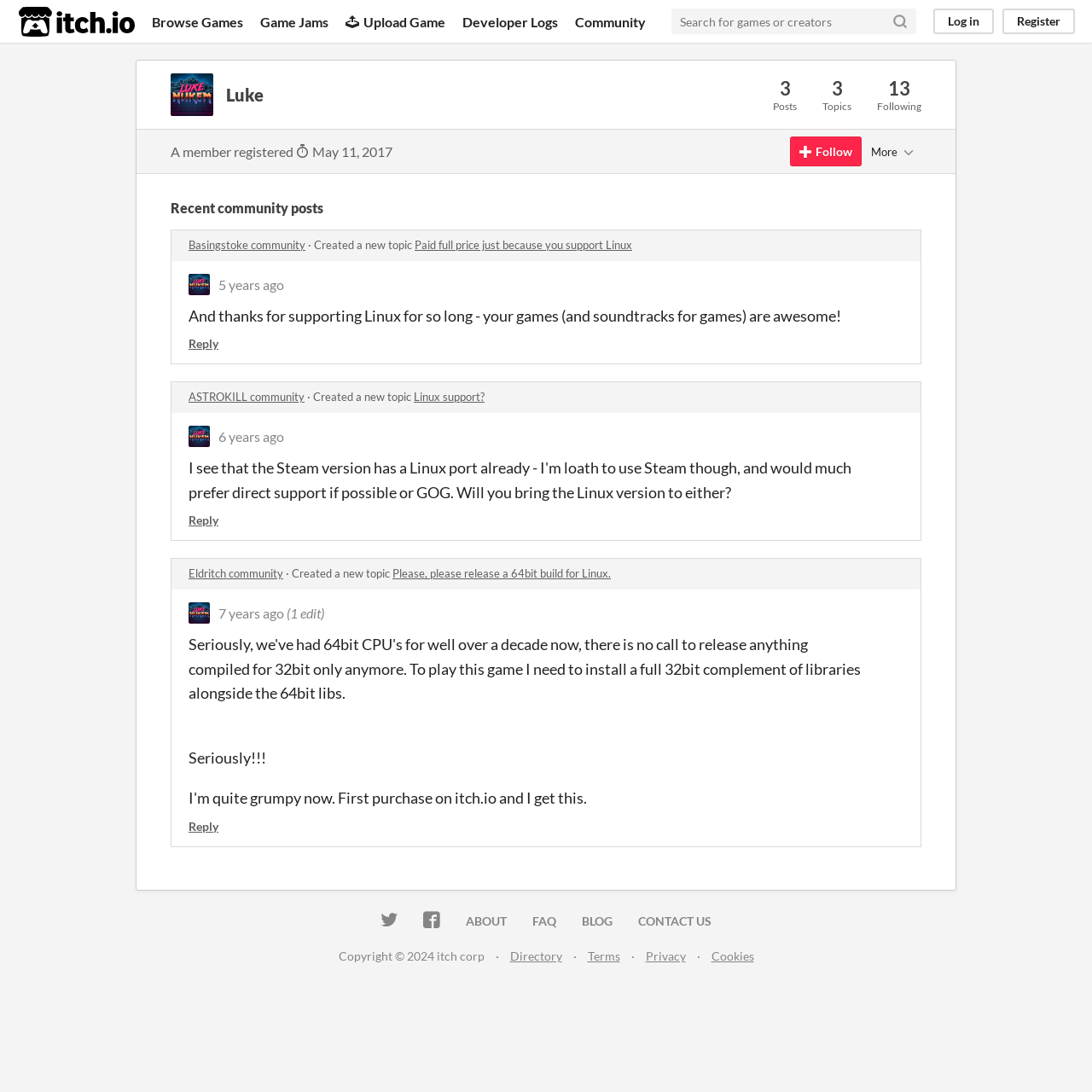Please specify the bounding box coordinates of the region to click in order to perform the following instruction: "Search for games or creators".

[0.615, 0.008, 0.809, 0.031]